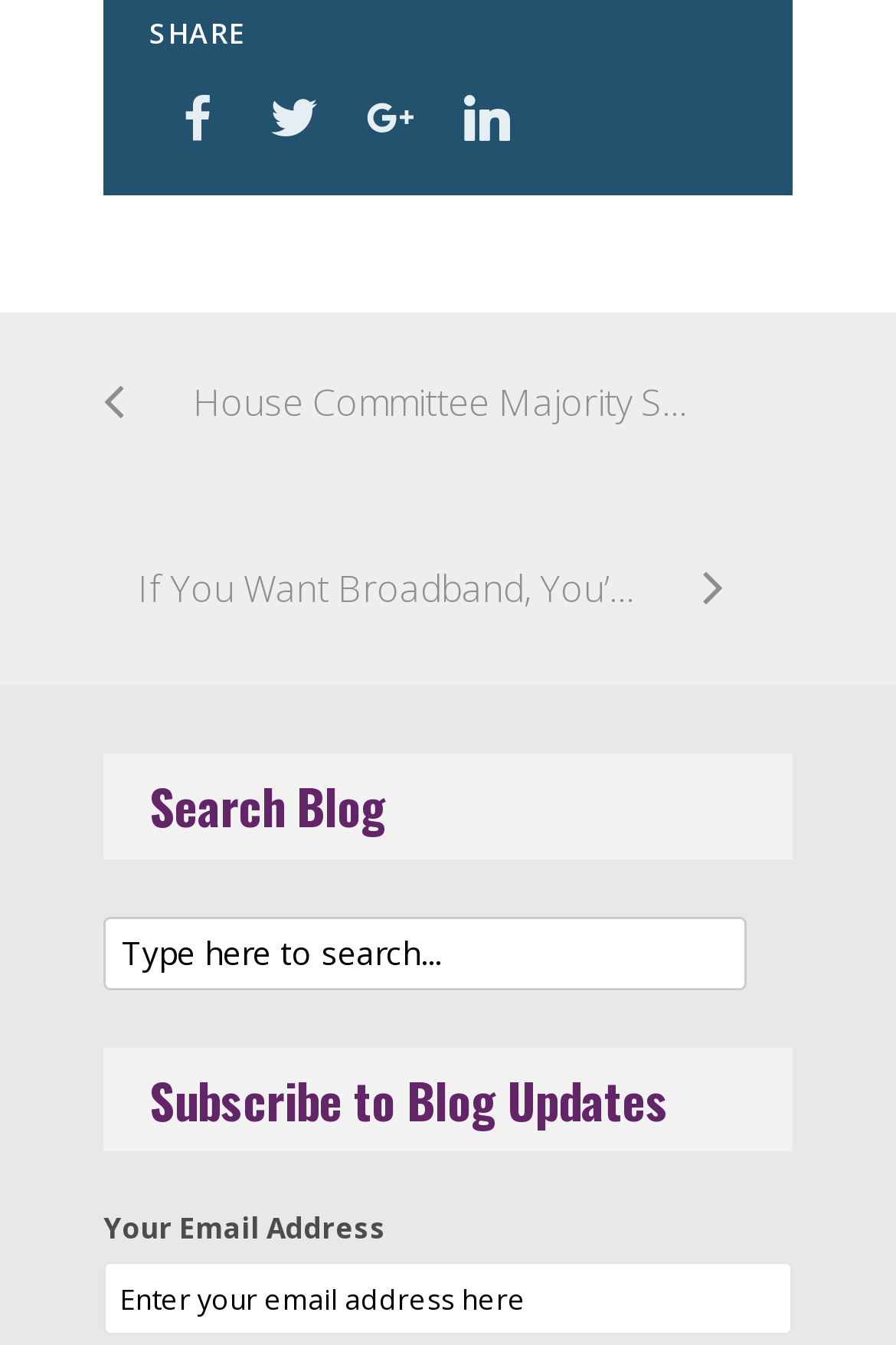Bounding box coordinates are specified in the format (top-left x, top-left y, bottom-right x, bottom-right y). All values are floating point numbers bounded between 0 and 1. Please provide the bounding box coordinate of the region this sentence describes: LinkedIn

[0.49, 0.052, 0.597, 0.123]